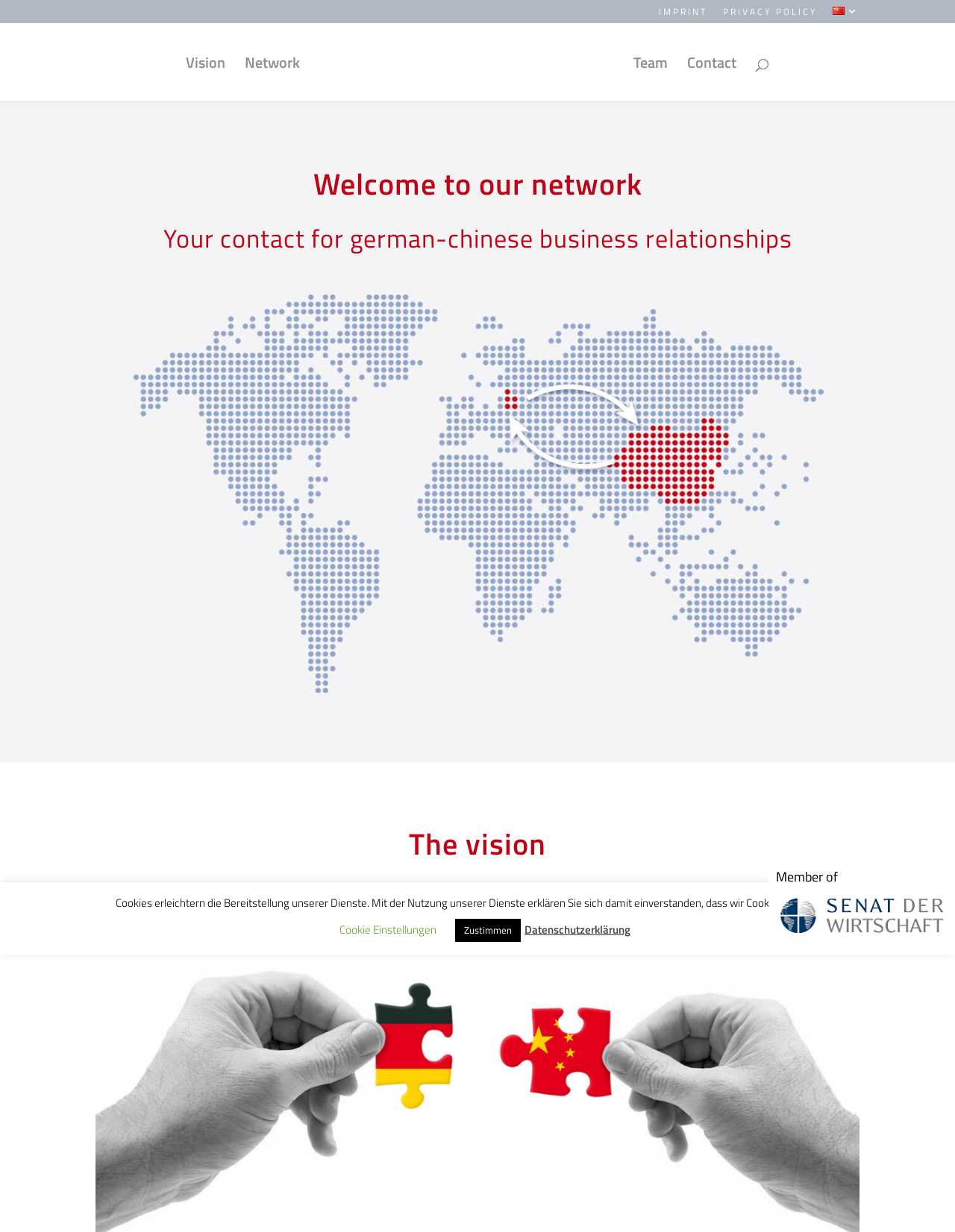Determine the bounding box coordinates of the element that should be clicked to execute the following command: "Go to IMPRINT page".

[0.69, 0.006, 0.741, 0.019]